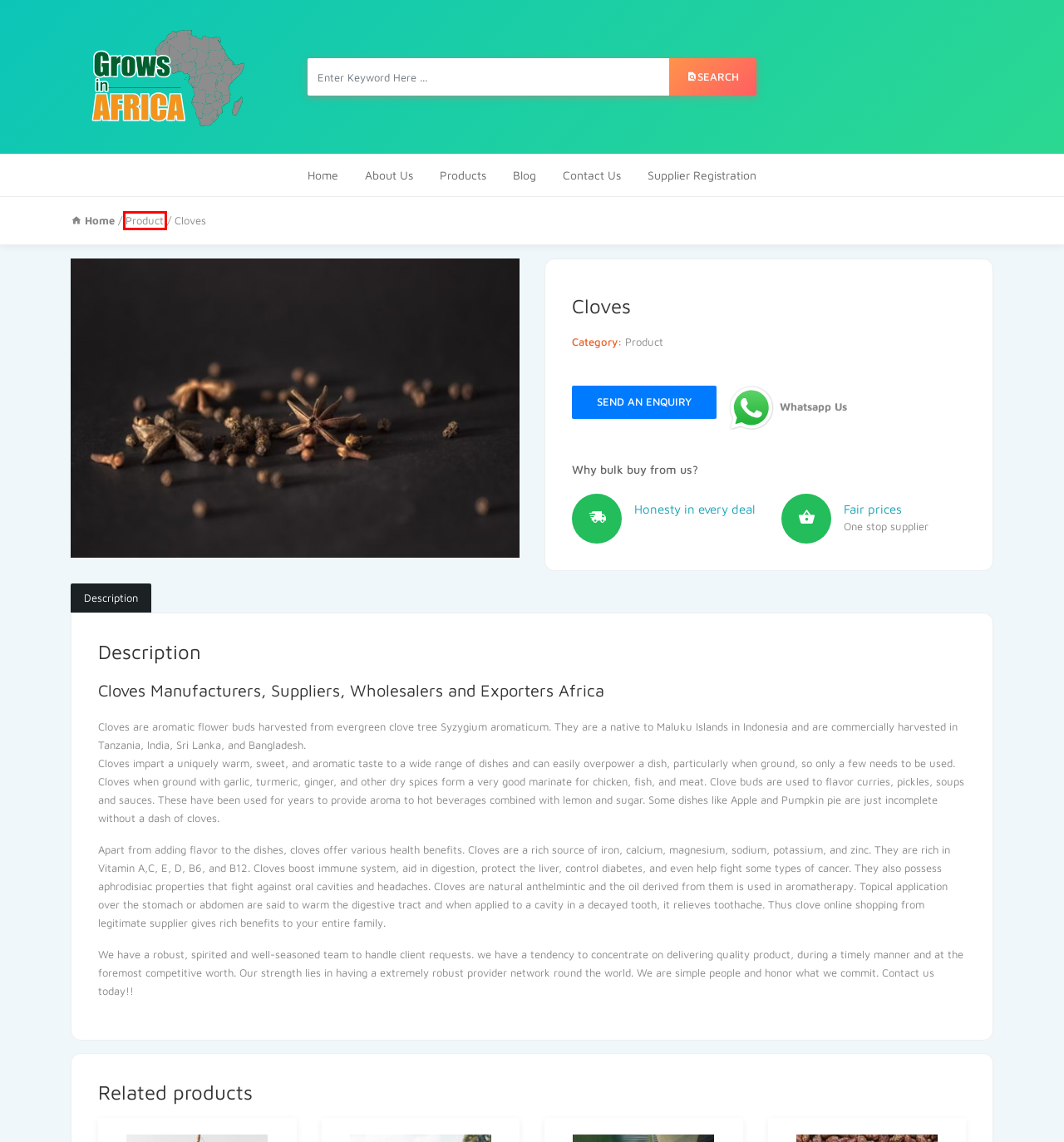Observe the provided screenshot of a webpage that has a red rectangle bounding box. Determine the webpage description that best matches the new webpage after clicking the element inside the red bounding box. Here are the candidates:
A. Honey, Fruits, Coffee, Tea & Cotton Supplier Africa: Grows In Africa
B. Shop - Grows In Africa
C. Organic Fruit Exporter Africa | Banana Wholesale & Supply
D. About Us - Grows in Africa
E. Blog - Grows In Africa
F. Product Archives - Grows In Africa
G. Contact Us - Grows in Africa
H. Africa Sisal Exporter | Raw | Wholesale | Grows In Africa

F